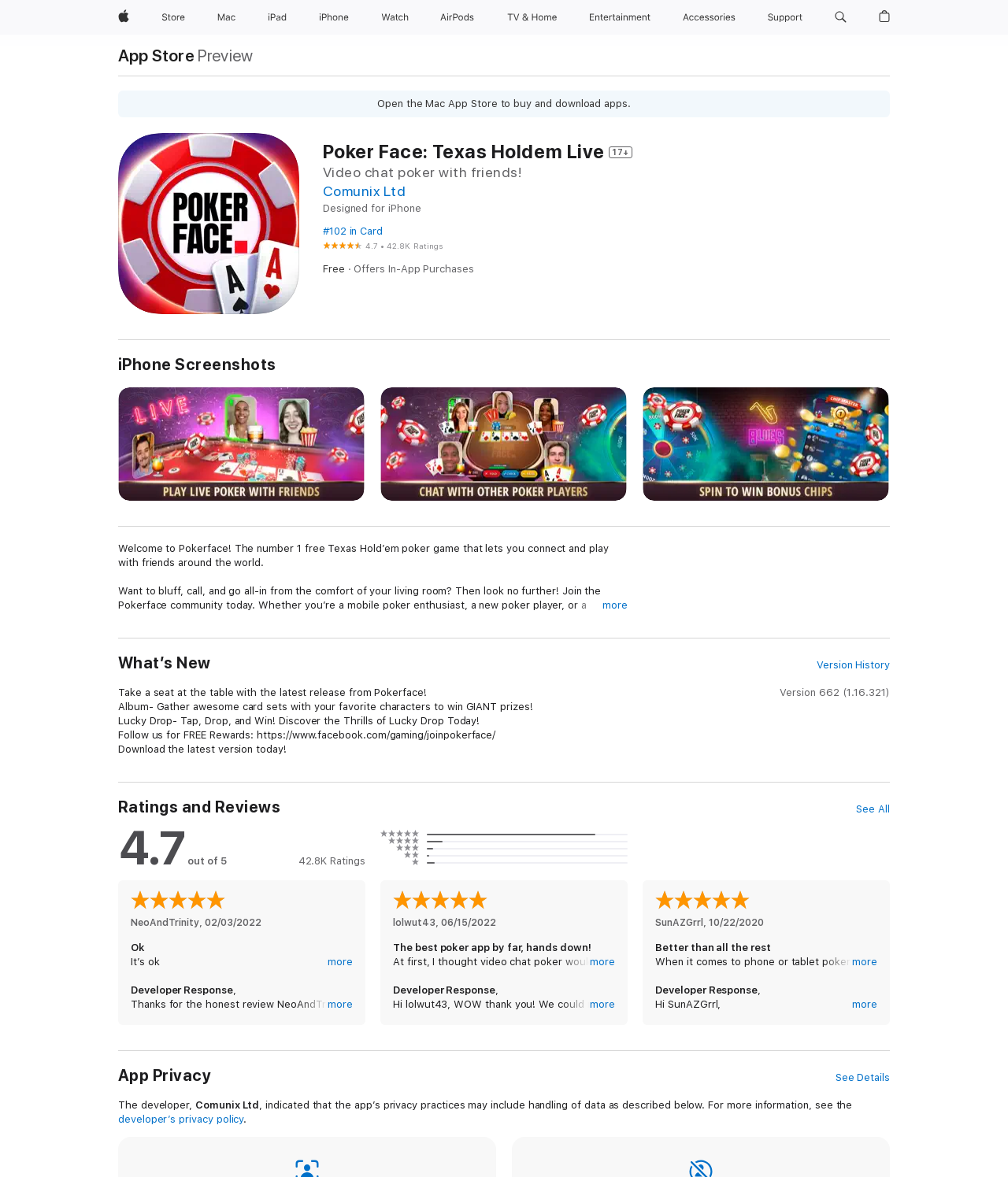What is the benefit of playing Pokerface?
Based on the visual information, provide a detailed and comprehensive answer.

The benefit of playing Pokerface can be found in the text 'SOCIAL POKER EXPERIENCE:' which is located in the description of the app, indicating that one of the benefits of playing Pokerface is the social aspect of the game.